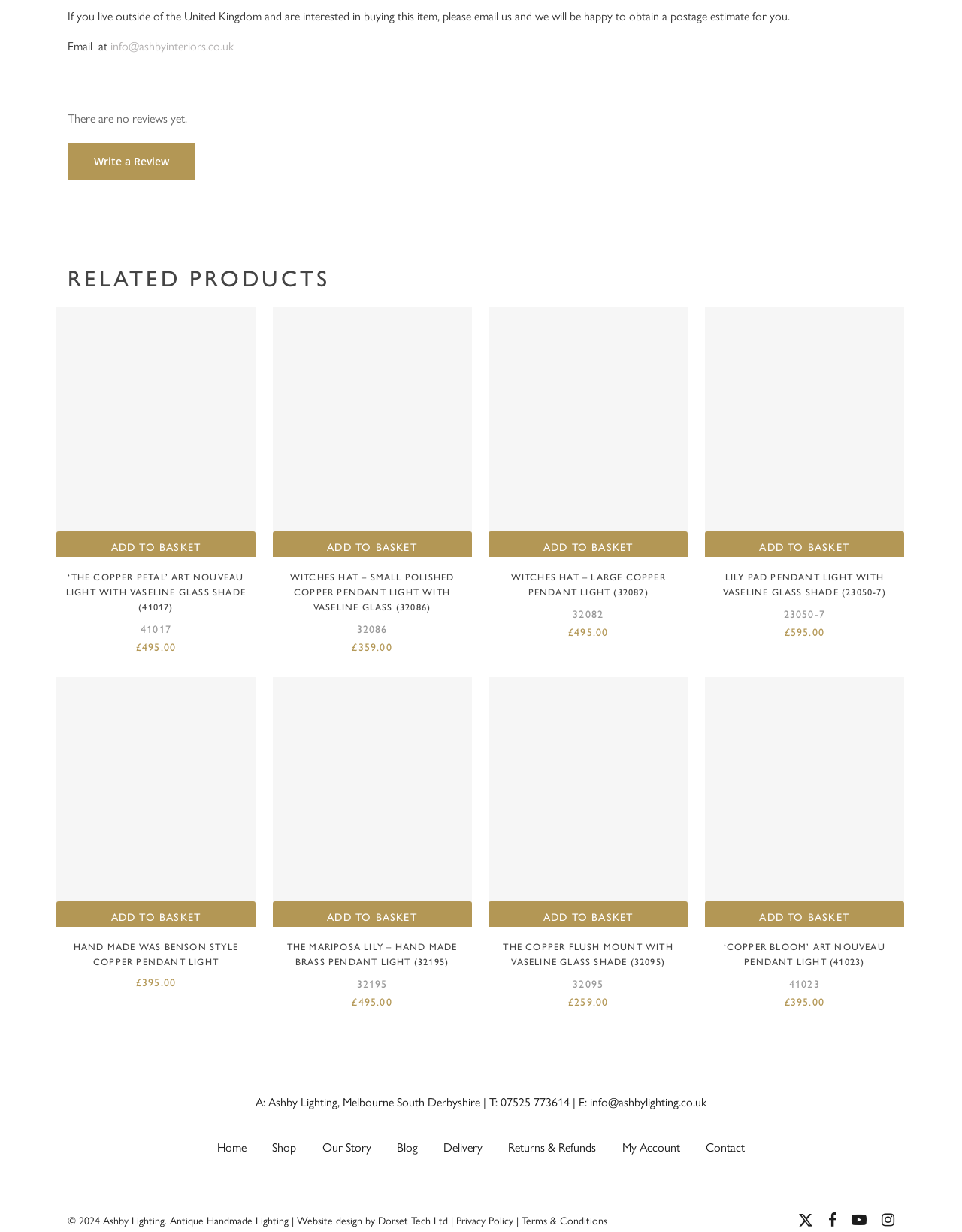Determine the bounding box coordinates of the area to click in order to meet this instruction: "Go to Home".

[0.226, 0.921, 0.256, 0.938]